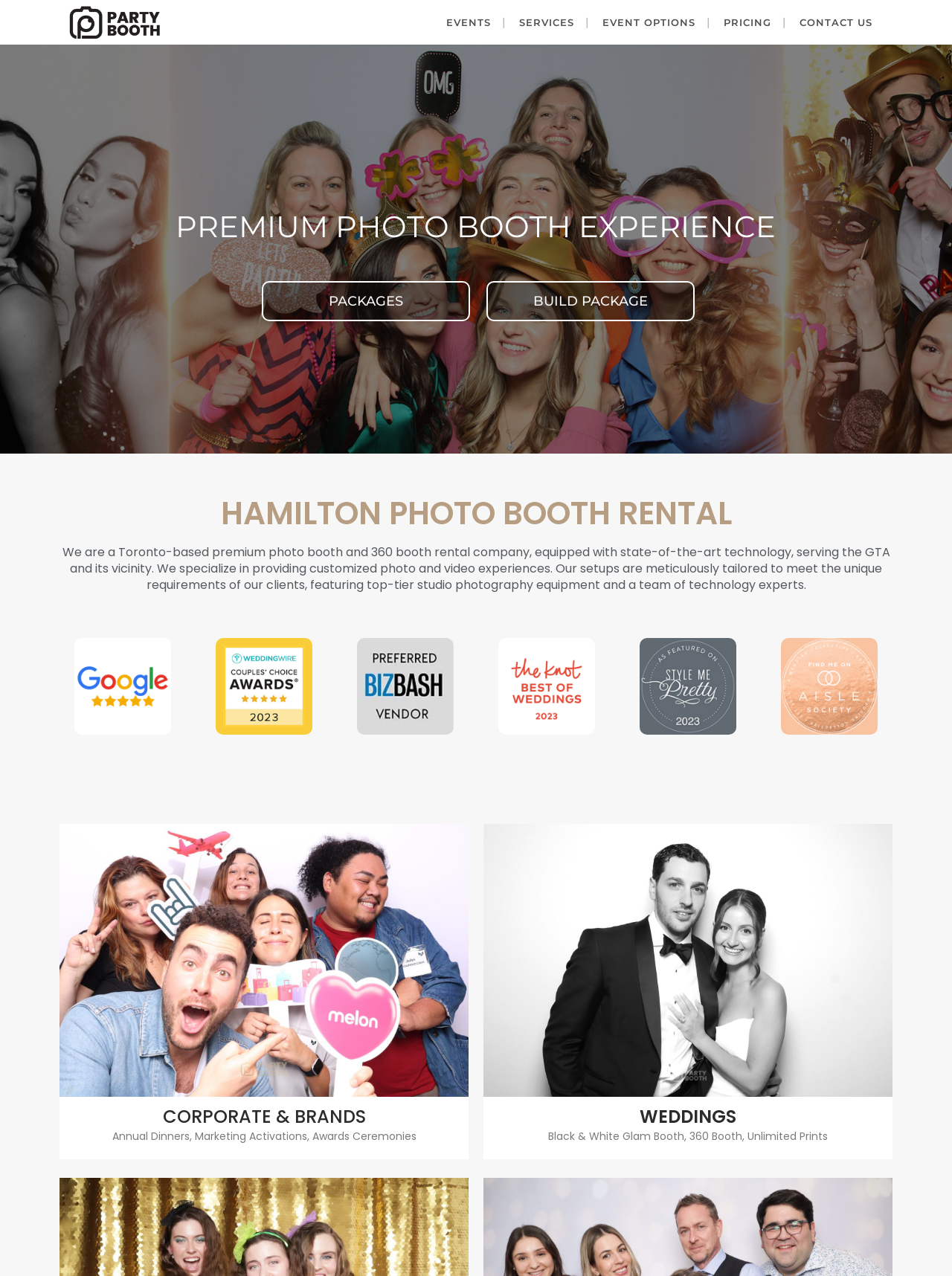Create a full and detailed caption for the entire webpage.

The webpage is about Hamilton Photo Booth Rental, a company that offers premium photo booth and 360 booth rental services for events. At the top left corner, there are five identical logo images. Below the logos, there is a navigation menu with five links: EVENTS, SERVICES, EVENT OPTIONS, PRICING, and CONTACT US, arranged horizontally from left to right.

In the main content area, there is a heading "PREMIUM PHOTO BOOTH EXPERIENCE" followed by two links, PACKAGES and BUILD PACKAGE, placed side by side. Below these links, there is a heading "HAMILTON PHOTO BOOTH RENTAL" and a paragraph of text that describes the company's services and expertise.

On the left side of the page, there is a figure with a link, and below it, a heading "CORPORATE & BRANDS" with a link and a brief description of the services offered to corporate clients. On the right side, there is another figure with an image of a bride and groom at a black and white photo booth, accompanied by a heading "WEDDINGS" and a brief description of the services offered to wedding clients.

Overall, the webpage is organized into sections that highlight the company's services and expertise in photo booth rentals for different types of events.